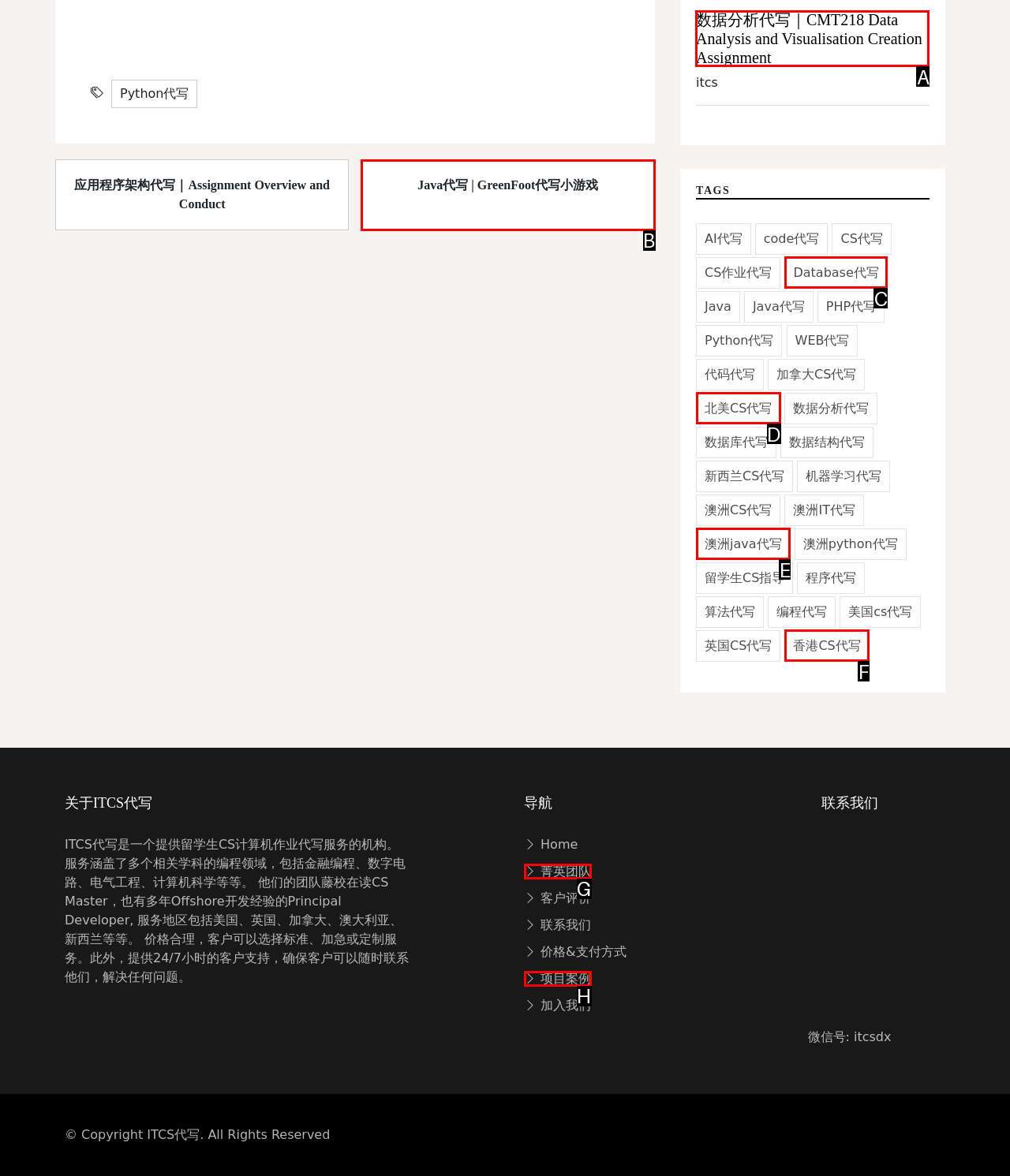Identify the correct HTML element to click to accomplish this task: Read about 数据分析代写｜CMT218 Data Analysis and Visualisation Creation Assignment
Respond with the letter corresponding to the correct choice.

A